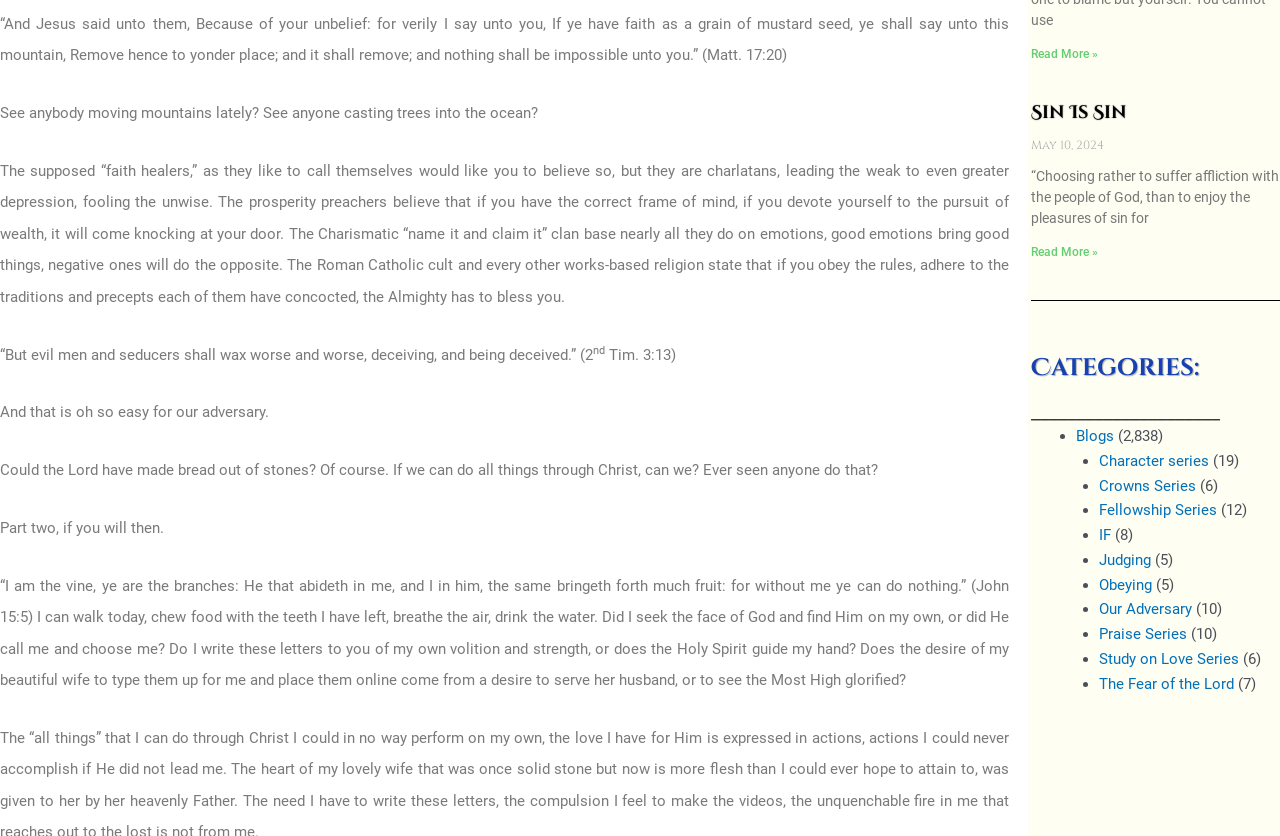Pinpoint the bounding box coordinates of the element that must be clicked to accomplish the following instruction: "View Character series". The coordinates should be in the format of four float numbers between 0 and 1, i.e., [left, top, right, bottom].

[0.858, 0.54, 0.944, 0.562]